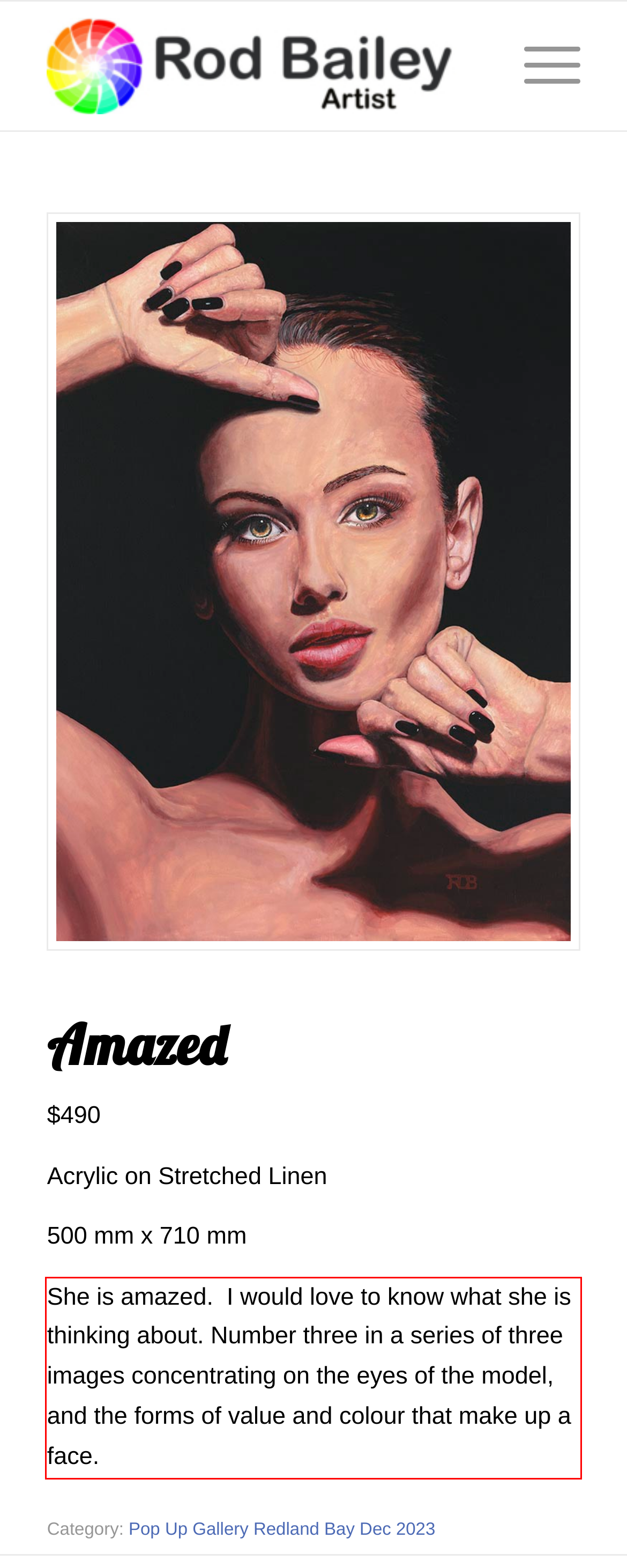You are provided with a webpage screenshot that includes a red rectangle bounding box. Extract the text content from within the bounding box using OCR.

She is amazed. I would love to know what she is thinking about. Number three in a series of three images concentrating on the eyes of the model, and the forms of value and colour that make up a face.